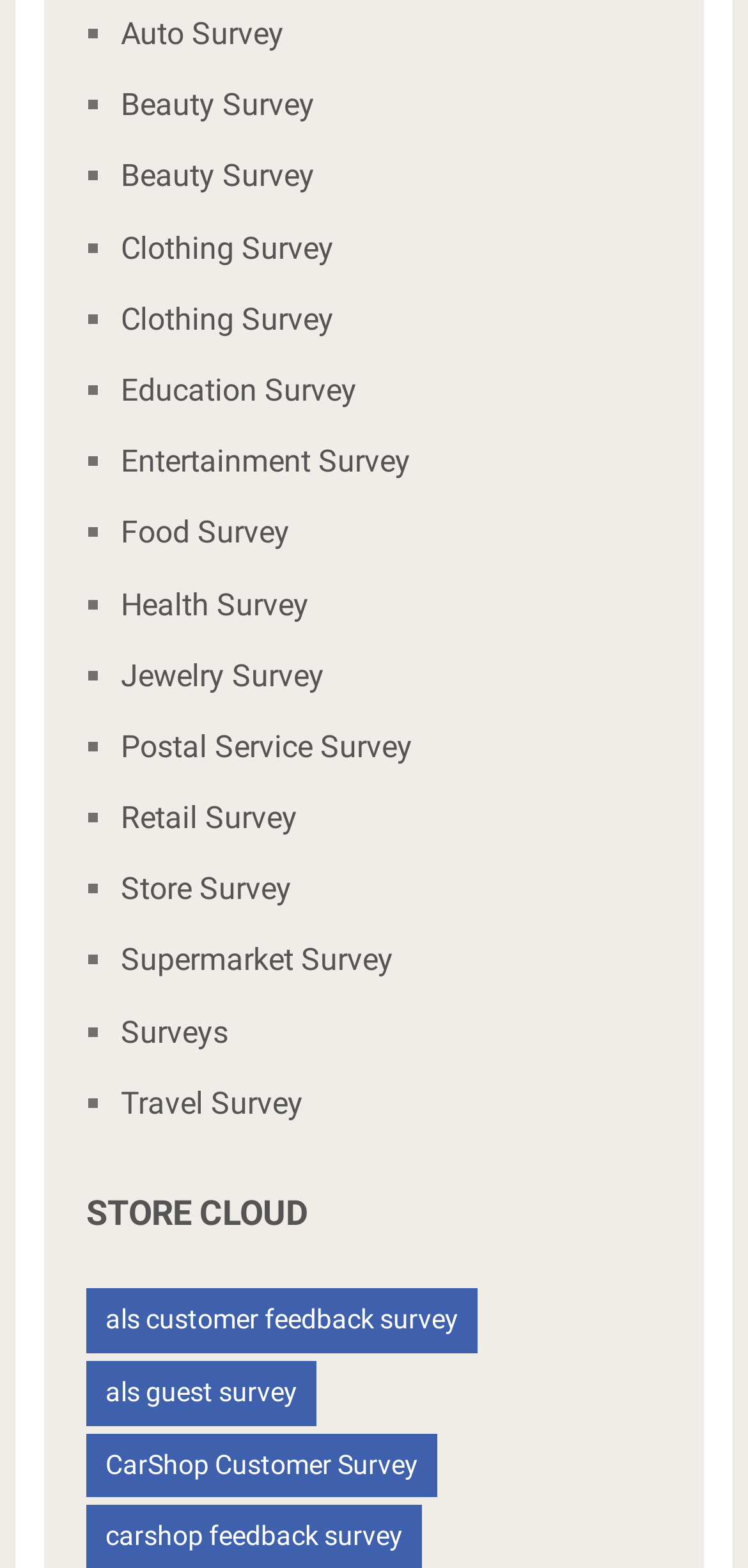Could you provide the bounding box coordinates for the portion of the screen to click to complete this instruction: "Access the Travel Survey"?

[0.161, 0.692, 0.405, 0.715]